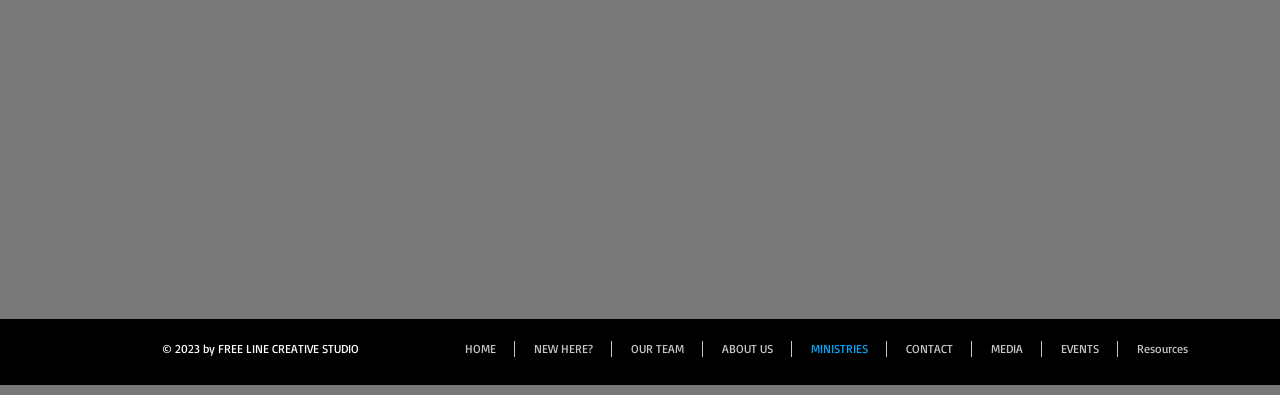Identify the bounding box coordinates of the specific part of the webpage to click to complete this instruction: "go to home page".

[0.348, 0.864, 0.402, 0.904]